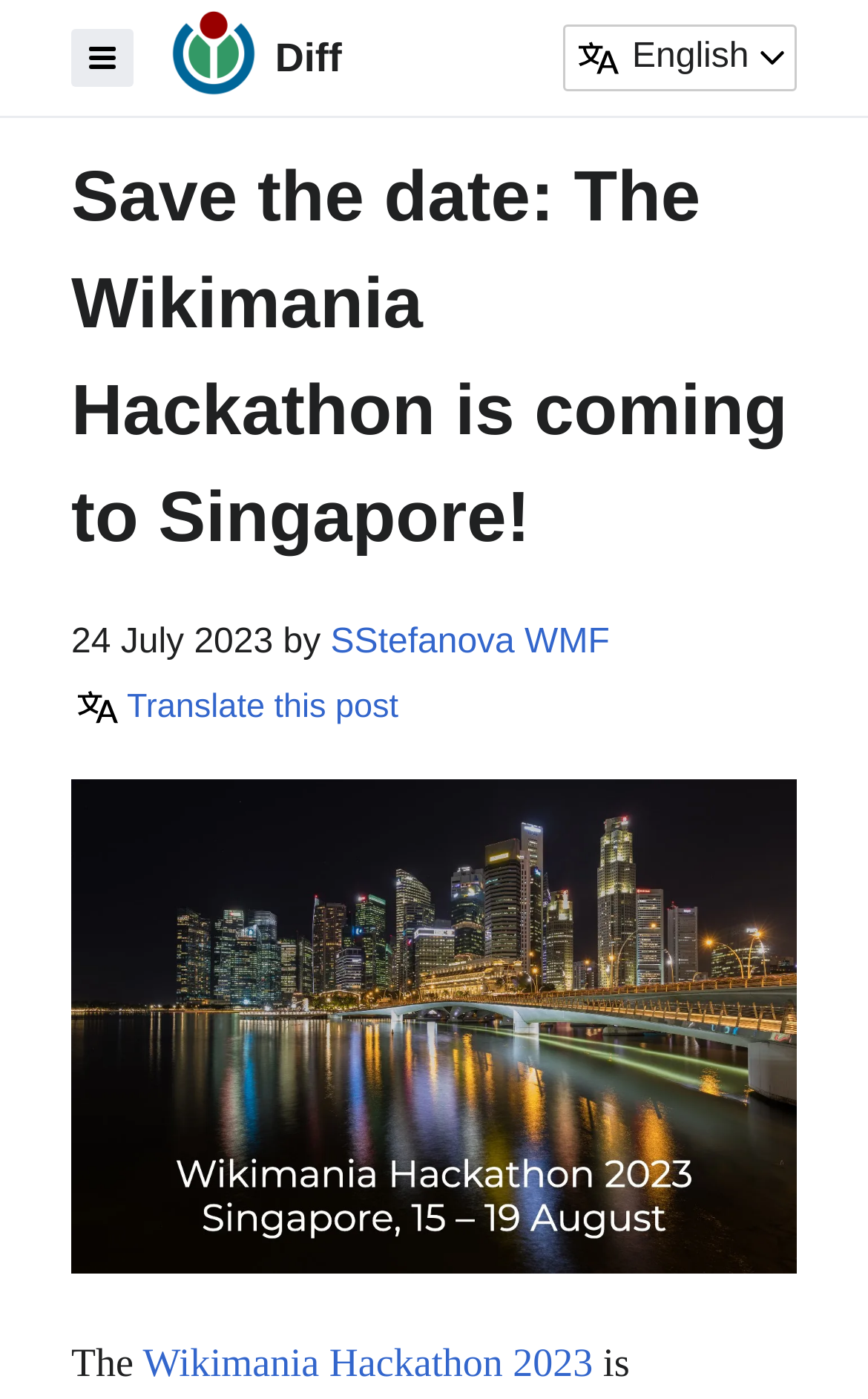Using the information in the image, give a comprehensive answer to the question: 
Who wrote the post?

I found the answer by looking at the author information below the main heading, where it says 'by SStefanova WMF'.